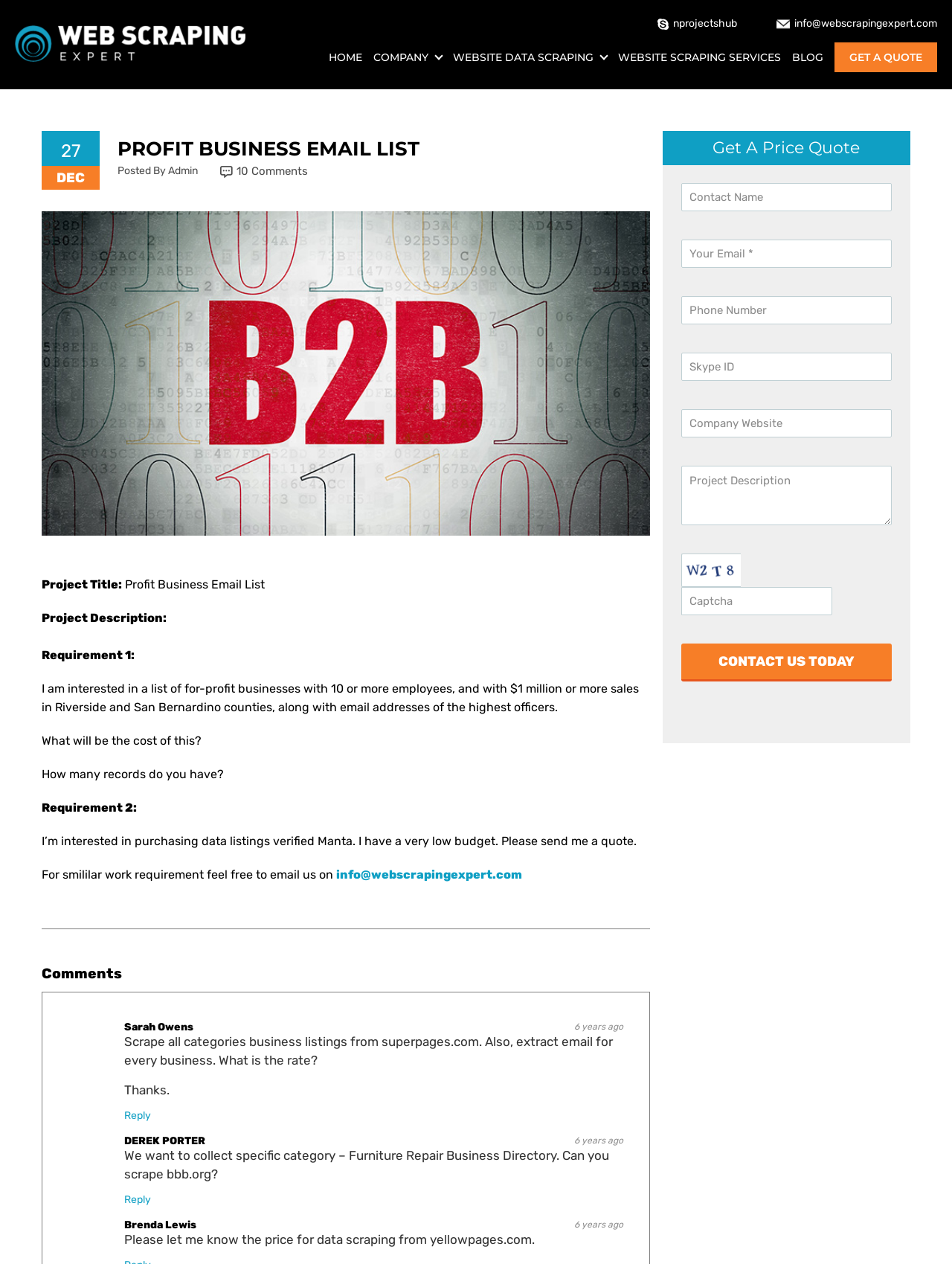Please extract and provide the main headline of the webpage.

PROFIT BUSINESS EMAIL LIST